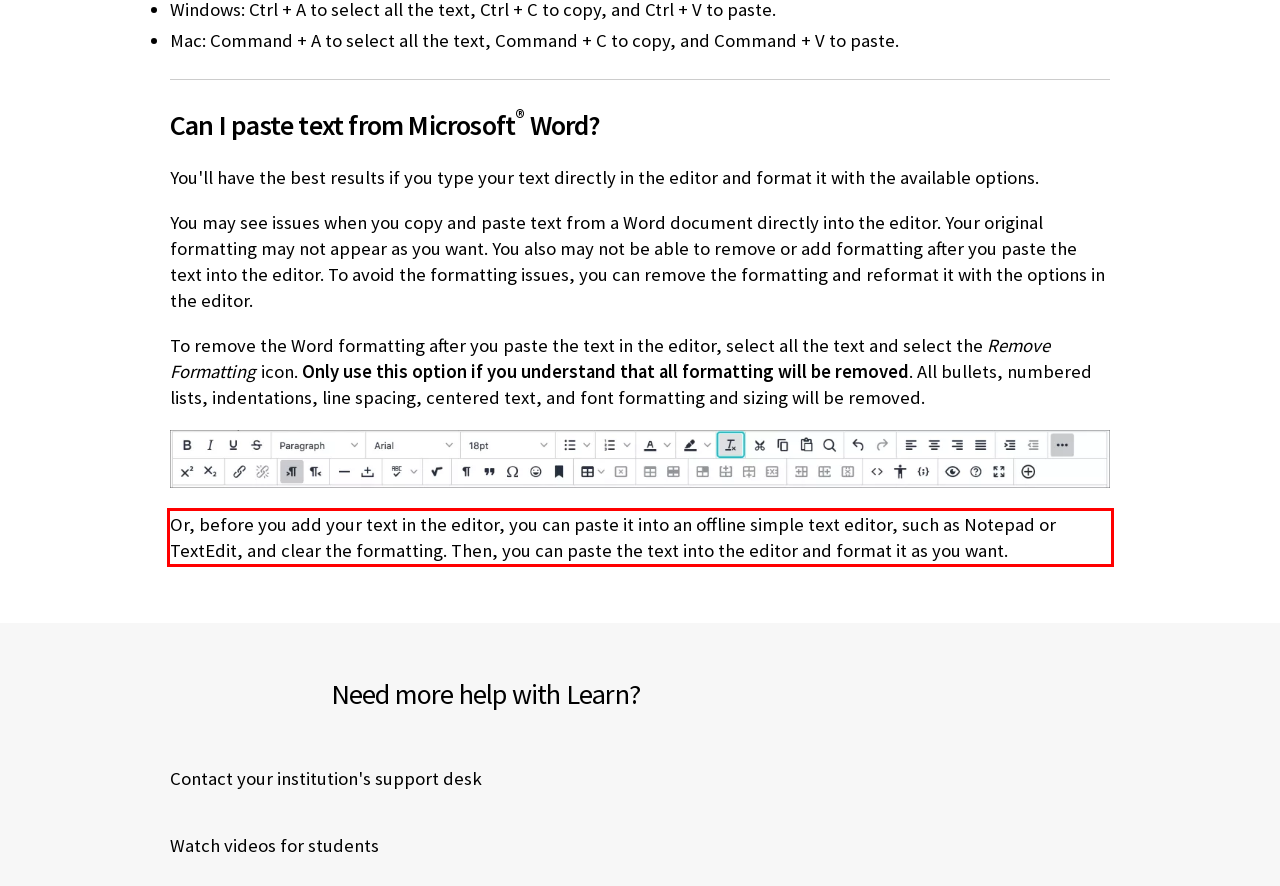Observe the screenshot of the webpage that includes a red rectangle bounding box. Conduct OCR on the content inside this red bounding box and generate the text.

Or, before you add your text in the editor, you can paste it into an offline simple text editor, such as Notepad or TextEdit, and clear the formatting. Then, you can paste the text into the editor and format it as you want.